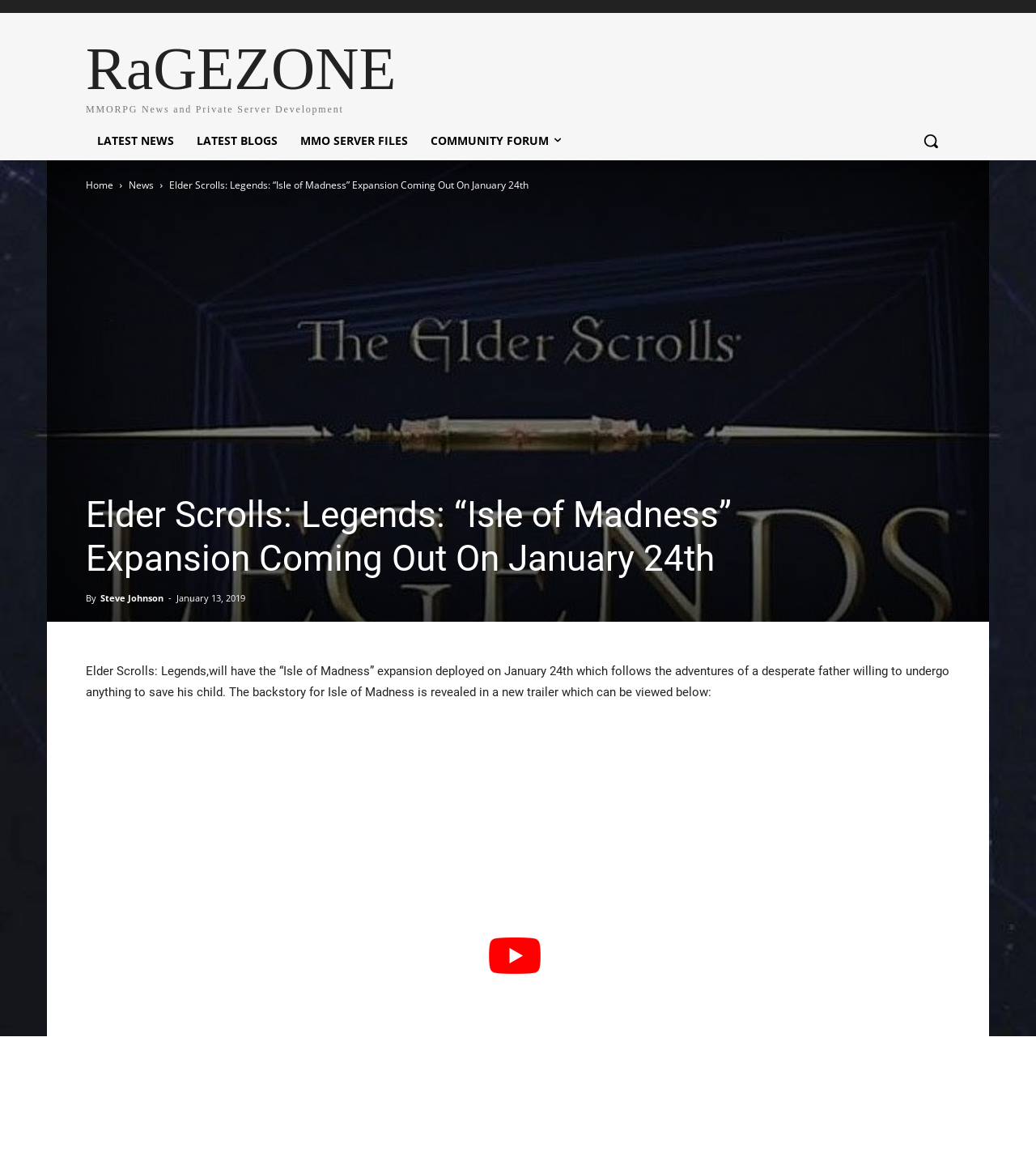What is the date of the article? Refer to the image and provide a one-word or short phrase answer.

January 13, 2019